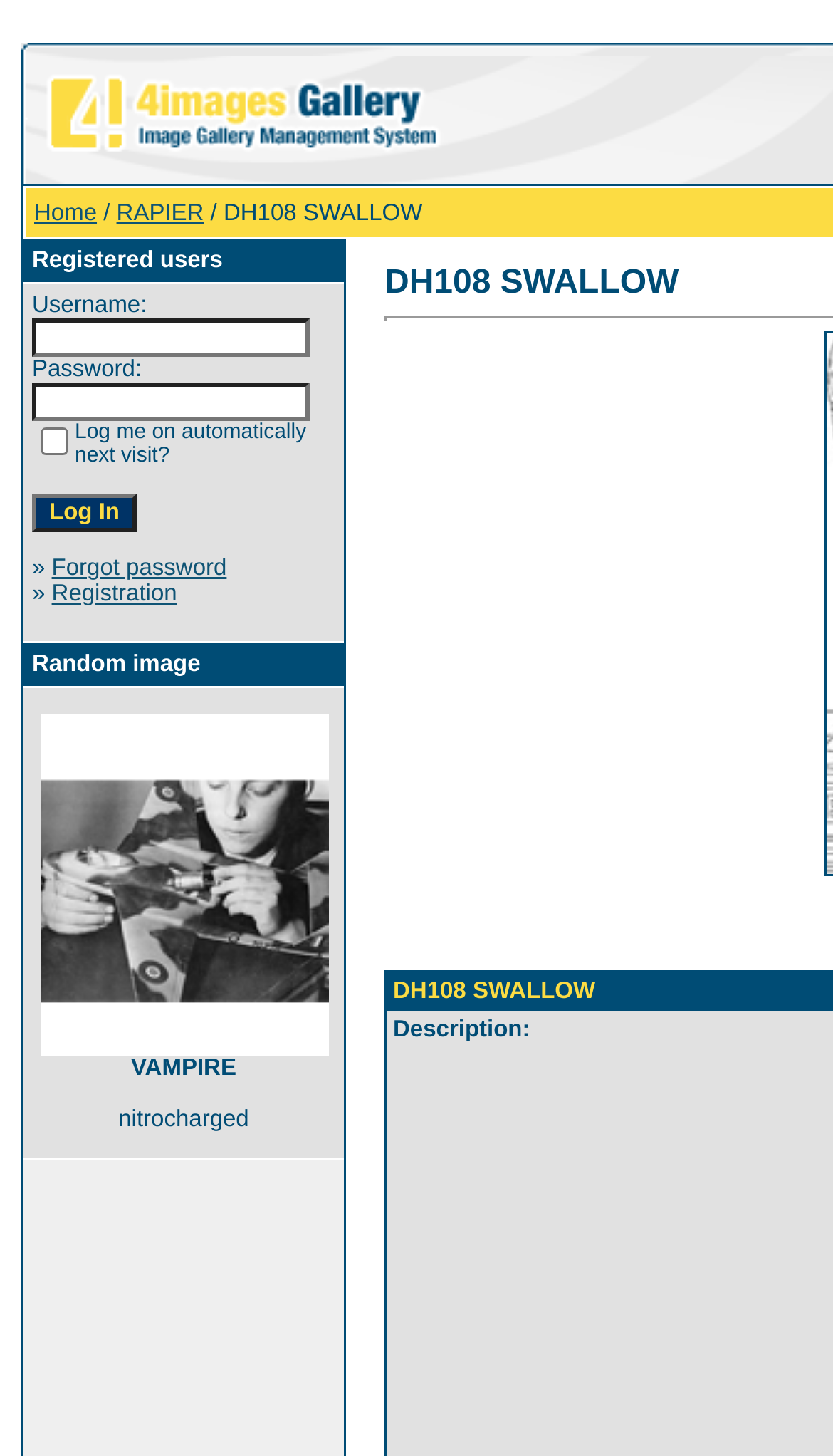Pinpoint the bounding box coordinates of the area that must be clicked to complete this instruction: "Enter username".

[0.038, 0.219, 0.372, 0.245]